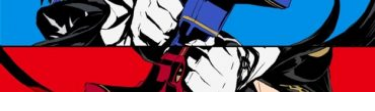Are the characters in the image in a static pose?
Provide a short answer using one word or a brief phrase based on the image.

No